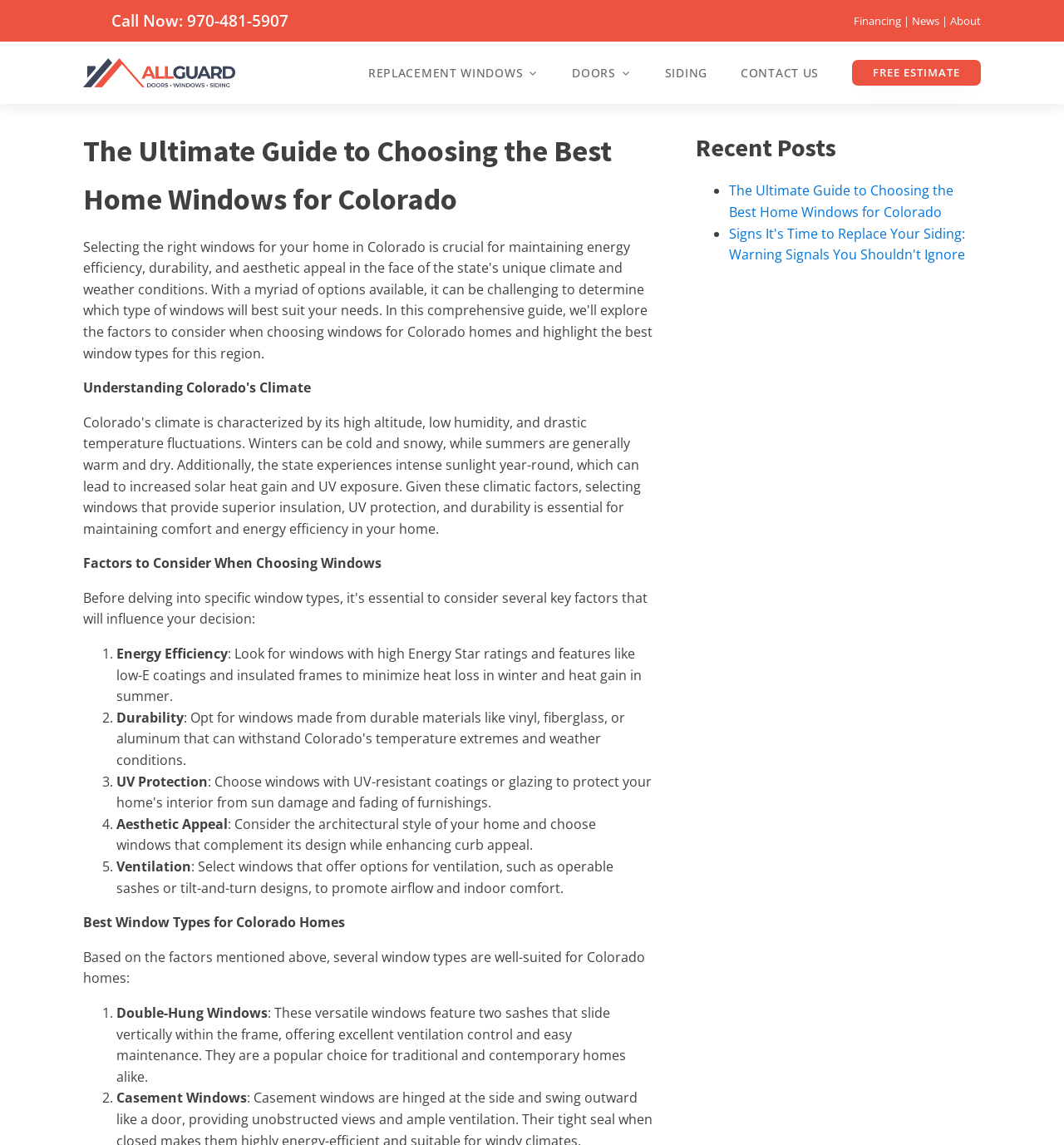Find the primary header on the webpage and provide its text.

The Ultimate Guide to Choosing the Best Home Windows for Colorado